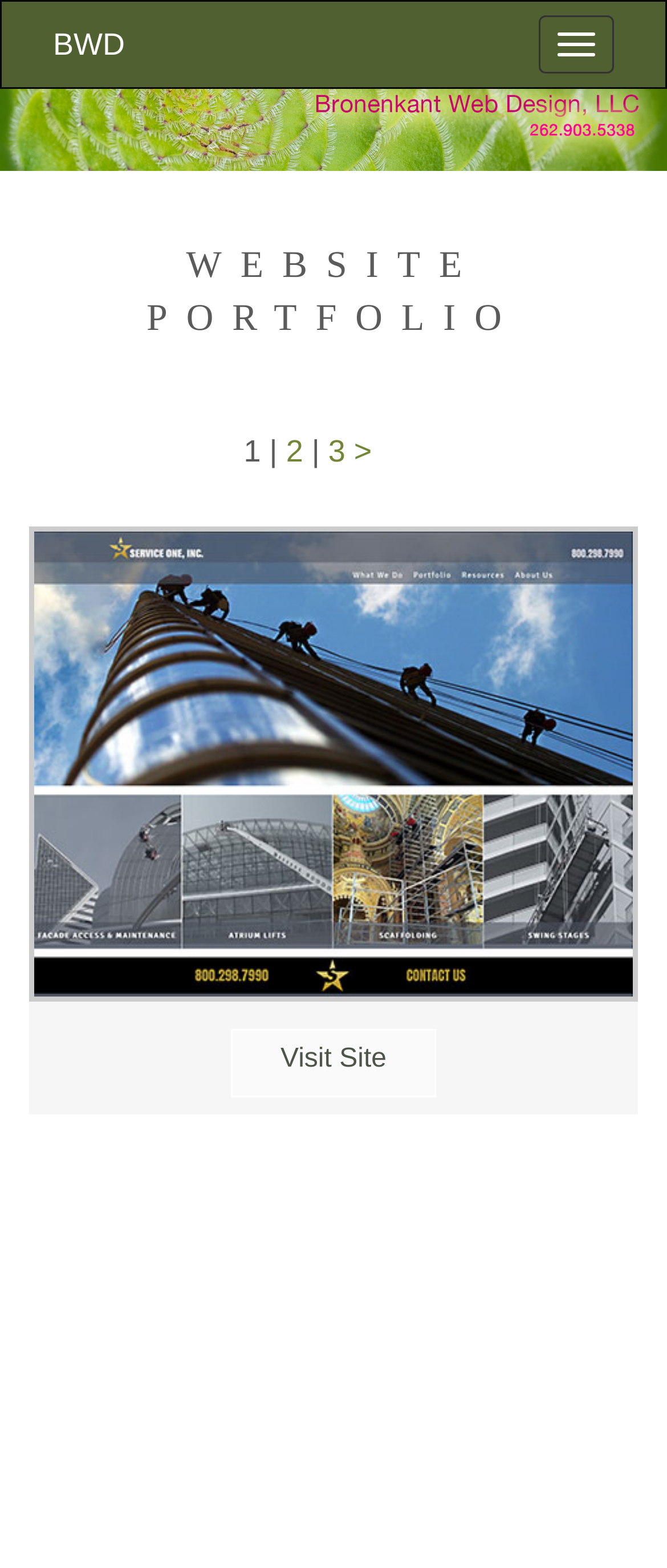Find the bounding box coordinates for the HTML element specified by: "title="LitListed | Home page"".

None